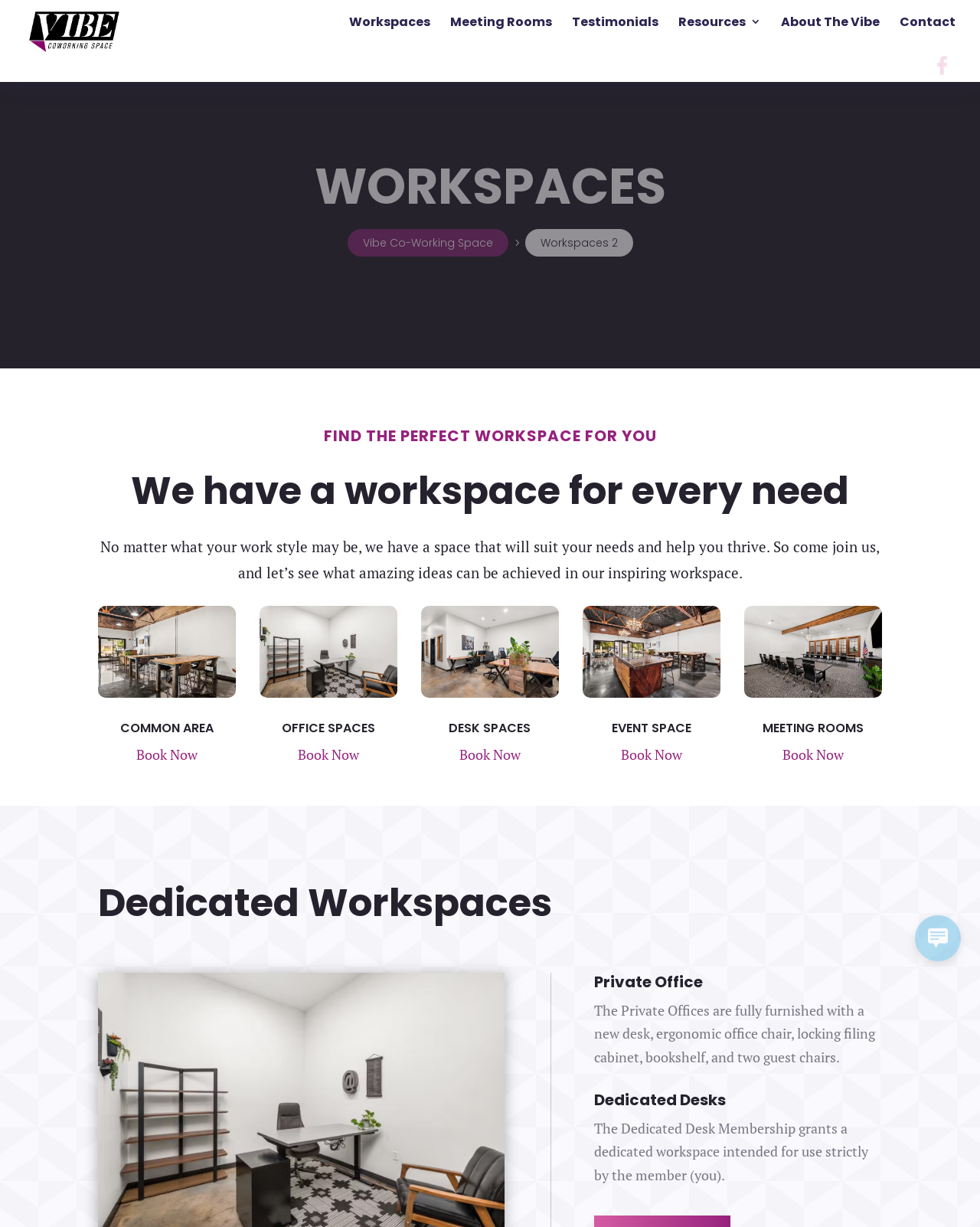Identify the bounding box for the given UI element using the description provided. Coordinates should be in the format (top-left x, top-left y, bottom-right x, bottom-right y) and must be between 0 and 1. Here is the description: Testimonials

[0.584, 0.009, 0.672, 0.039]